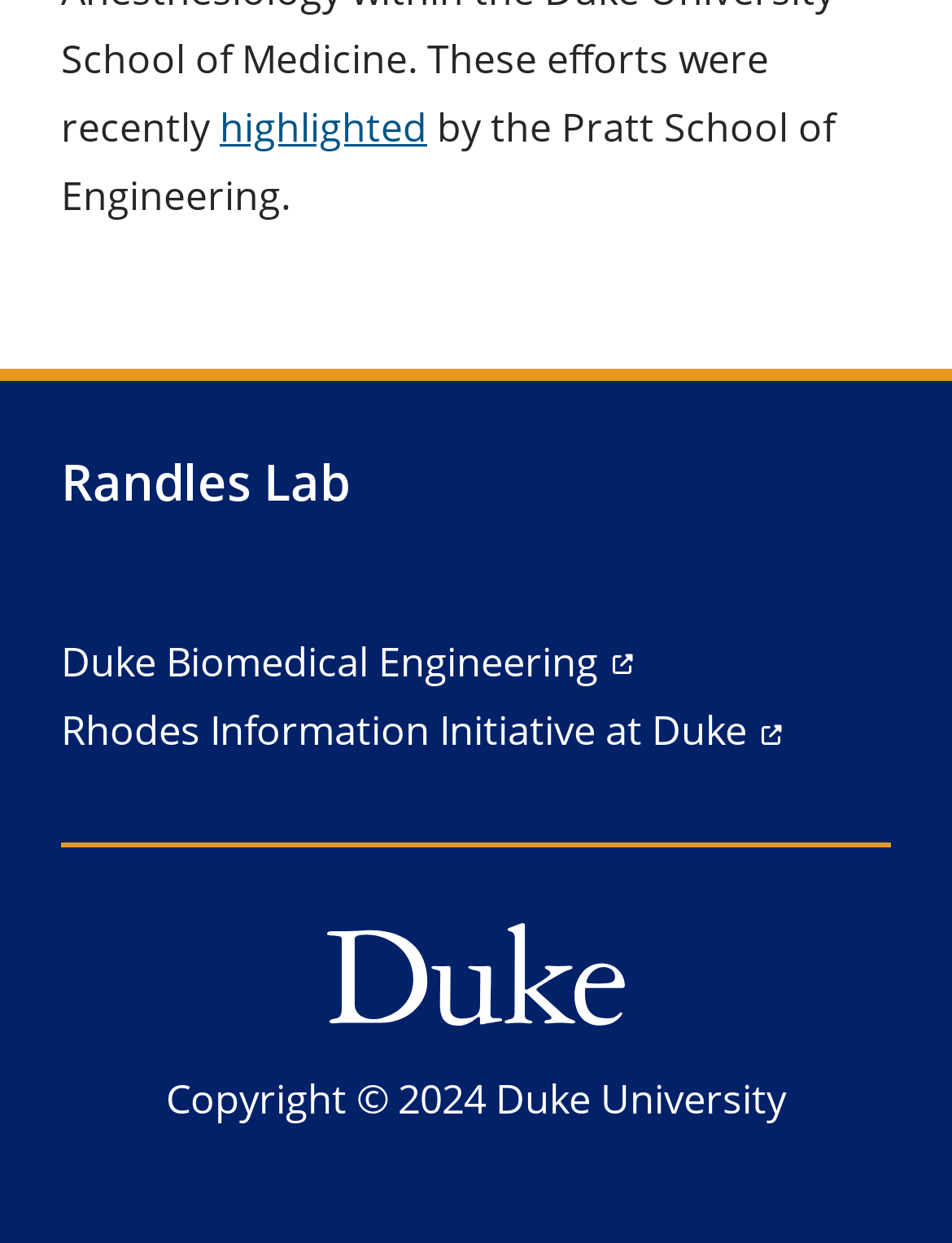Provide your answer in one word or a succinct phrase for the question: 
What is the affiliation of the lab?

Pratt School of Engineering